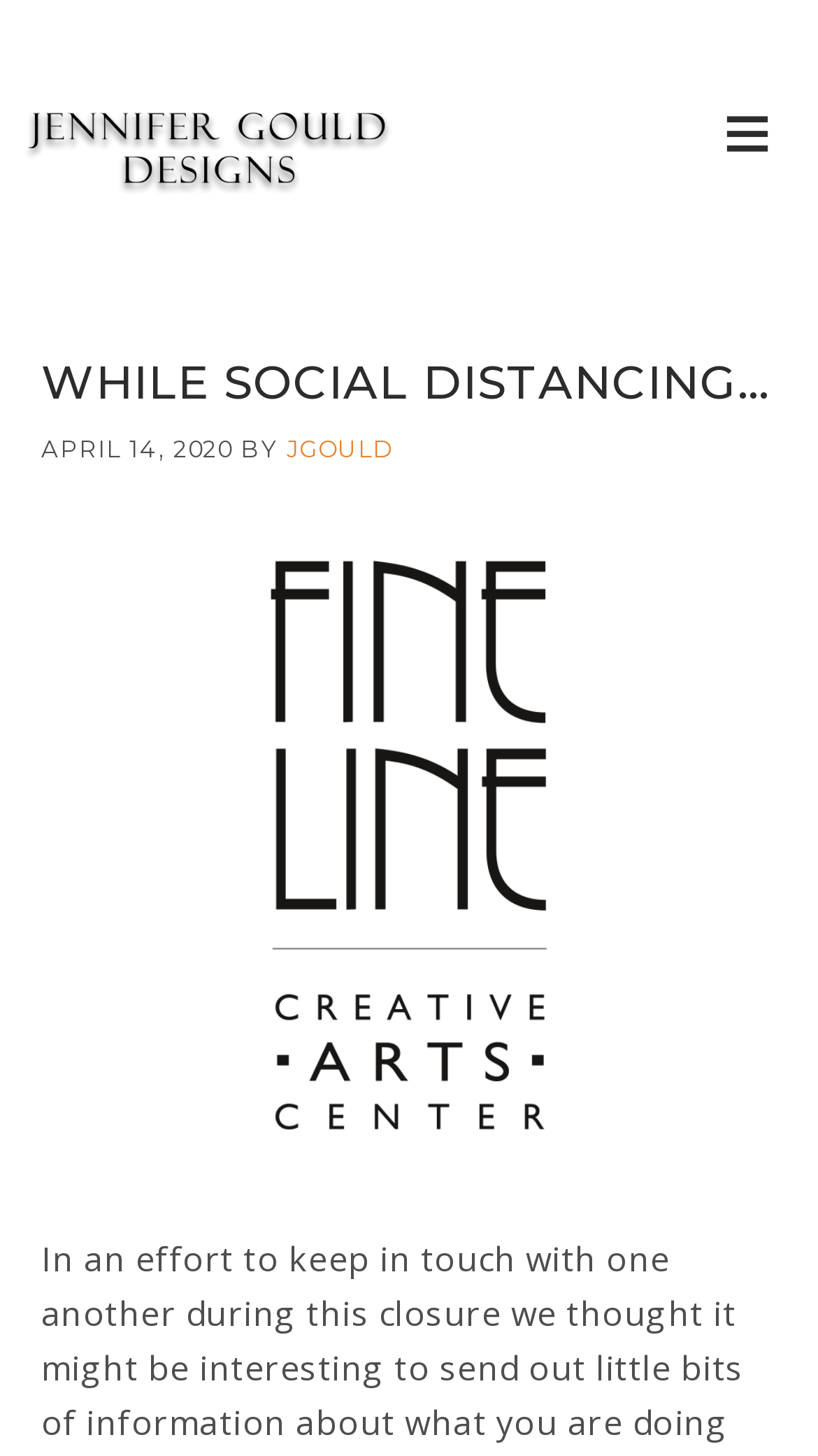Provide your answer in a single word or phrase: 
Is the button at the top of the page pressed?

No